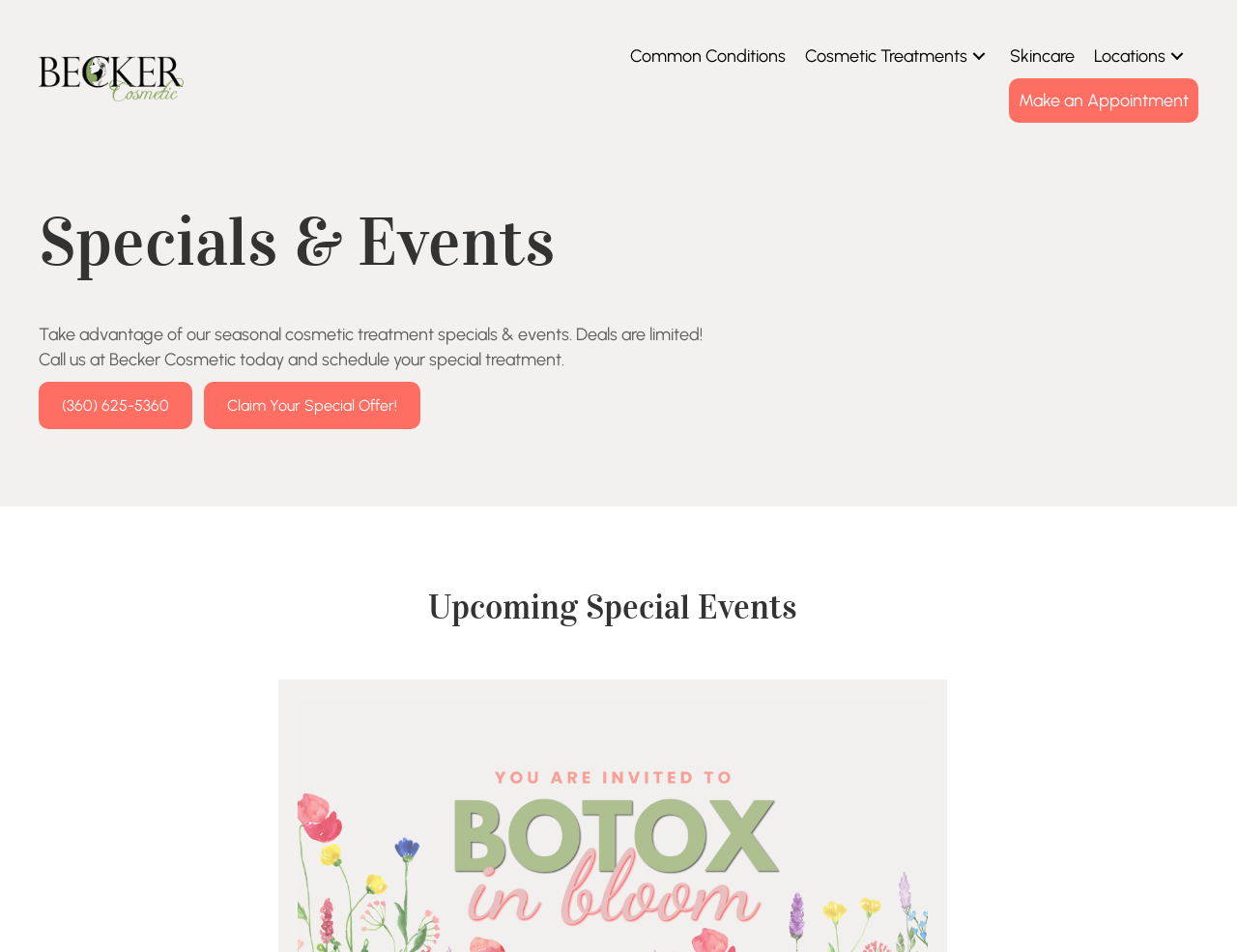How many navigation links are available in the menu?
Please provide a detailed and comprehensive answer to the question.

I counted the number of link elements under the navigation element with the text 'Menu'. There are four links: 'Common Conditions', 'Cosmetic Treatments', 'Skincare', and 'Locations'.